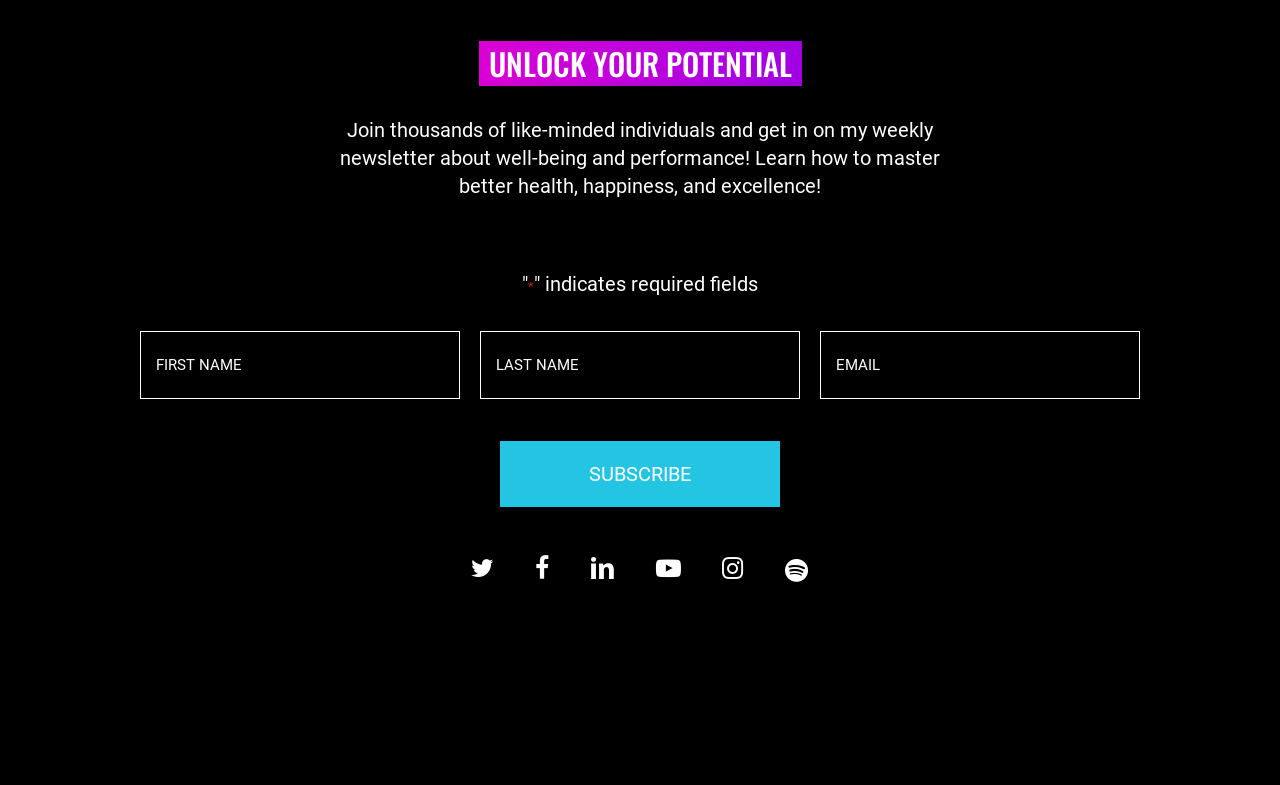What social media platforms are linked on this webpage?
Refer to the screenshot and answer in one word or phrase.

Twitter, Facebook, LinkedIn, YouTube, Instagram, Spotify